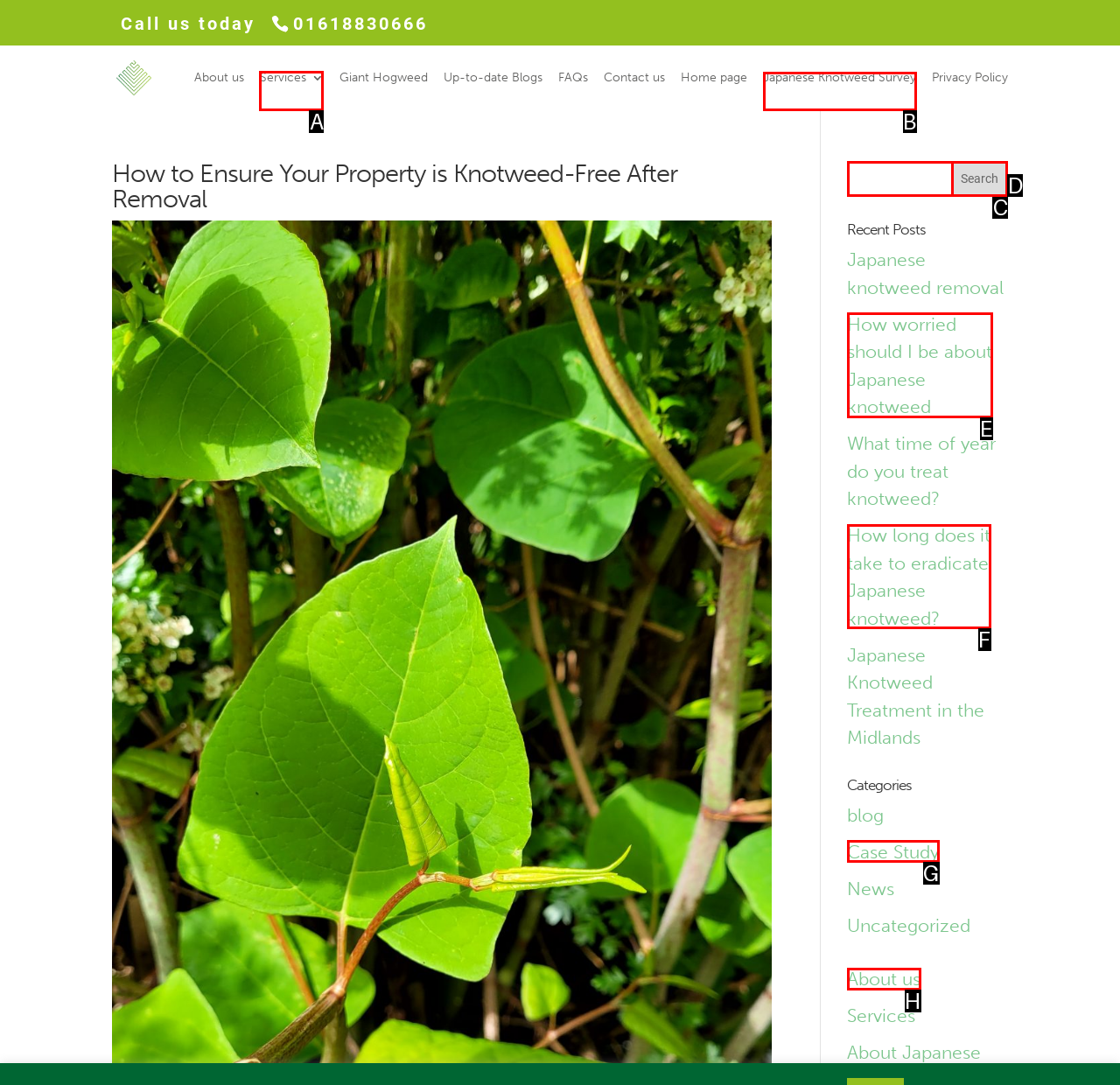Determine which HTML element to click on in order to complete the action: Learn about our services.
Reply with the letter of the selected option.

A